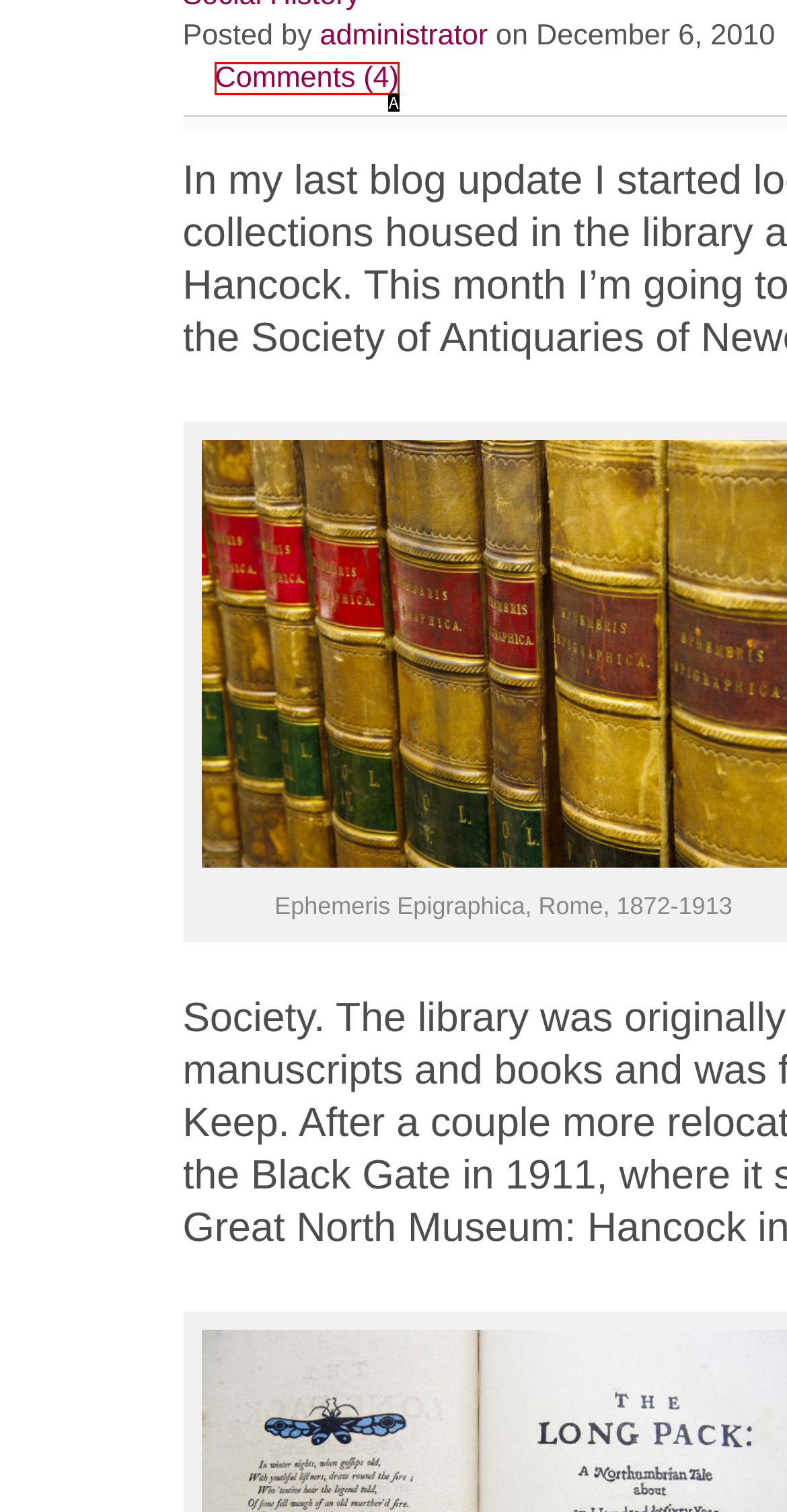From the provided options, pick the HTML element that matches the description: Comments (4). Respond with the letter corresponding to your choice.

A